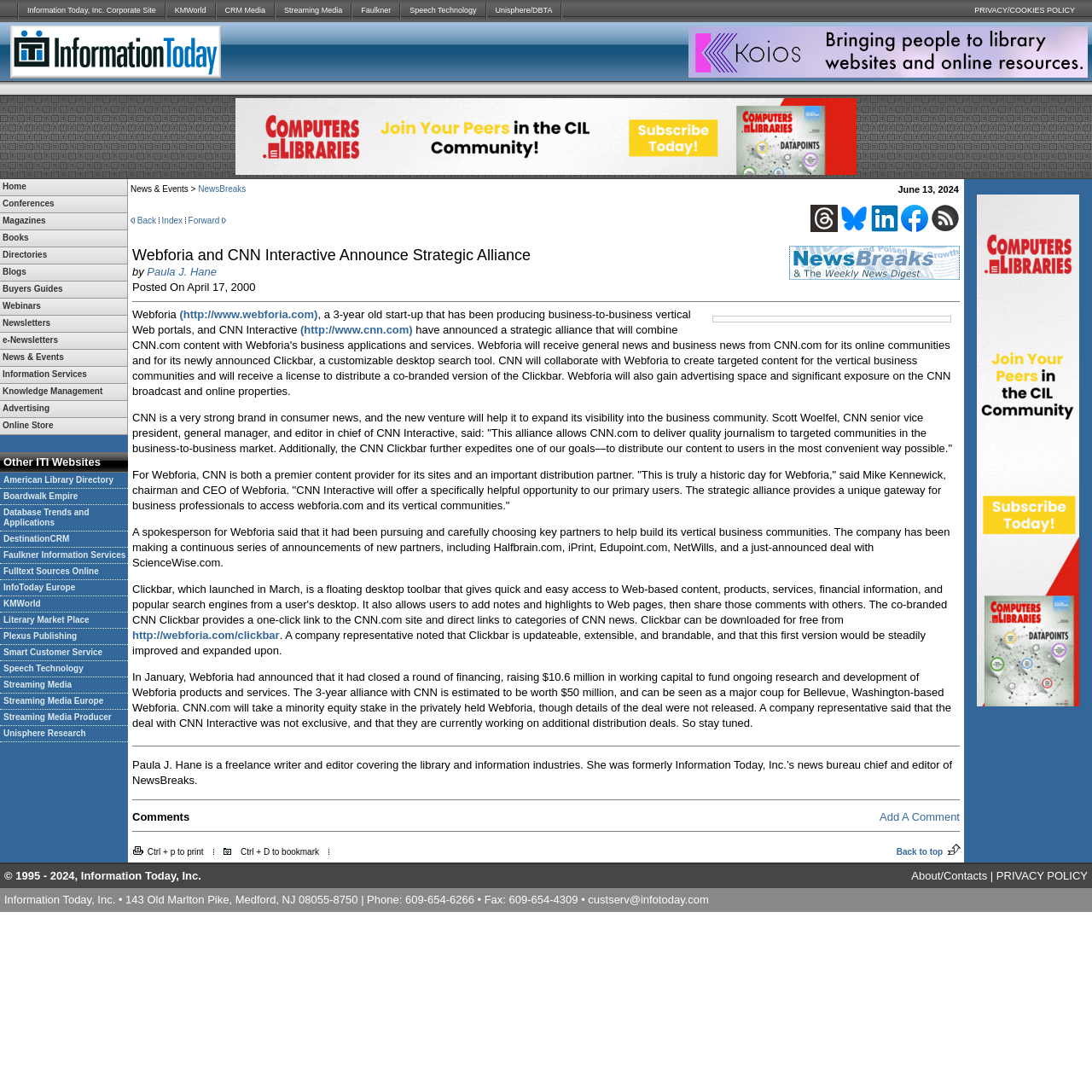Determine the bounding box for the described UI element: "News & Events".

[0.0, 0.32, 0.116, 0.335]